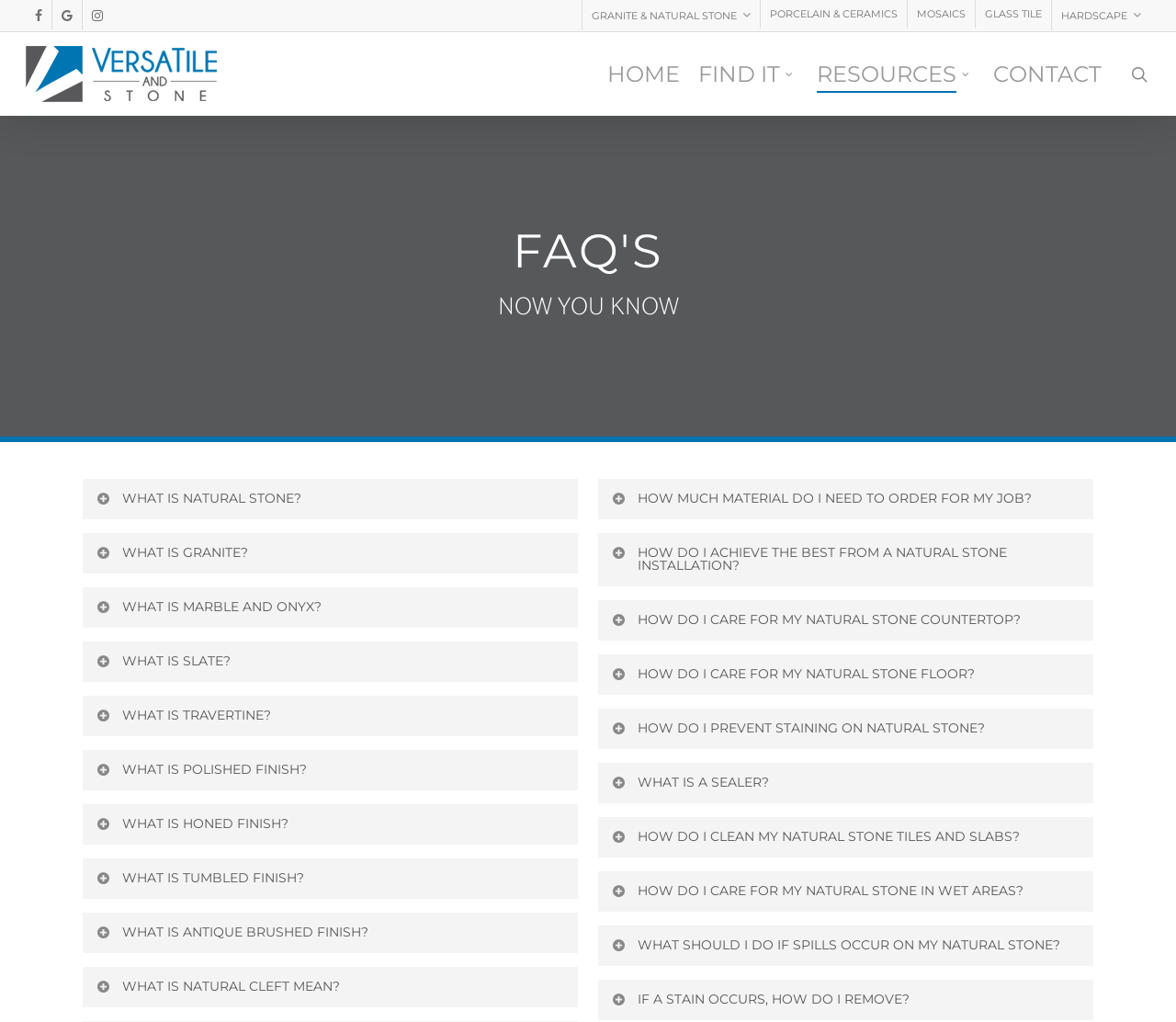Determine the bounding box coordinates for the area that should be clicked to carry out the following instruction: "Learn about natural stone".

[0.07, 0.469, 0.491, 0.508]